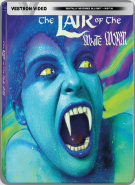Respond with a single word or short phrase to the following question: 
What type of edition is this Blu-ray?

Walmart Exclusive SteelBook